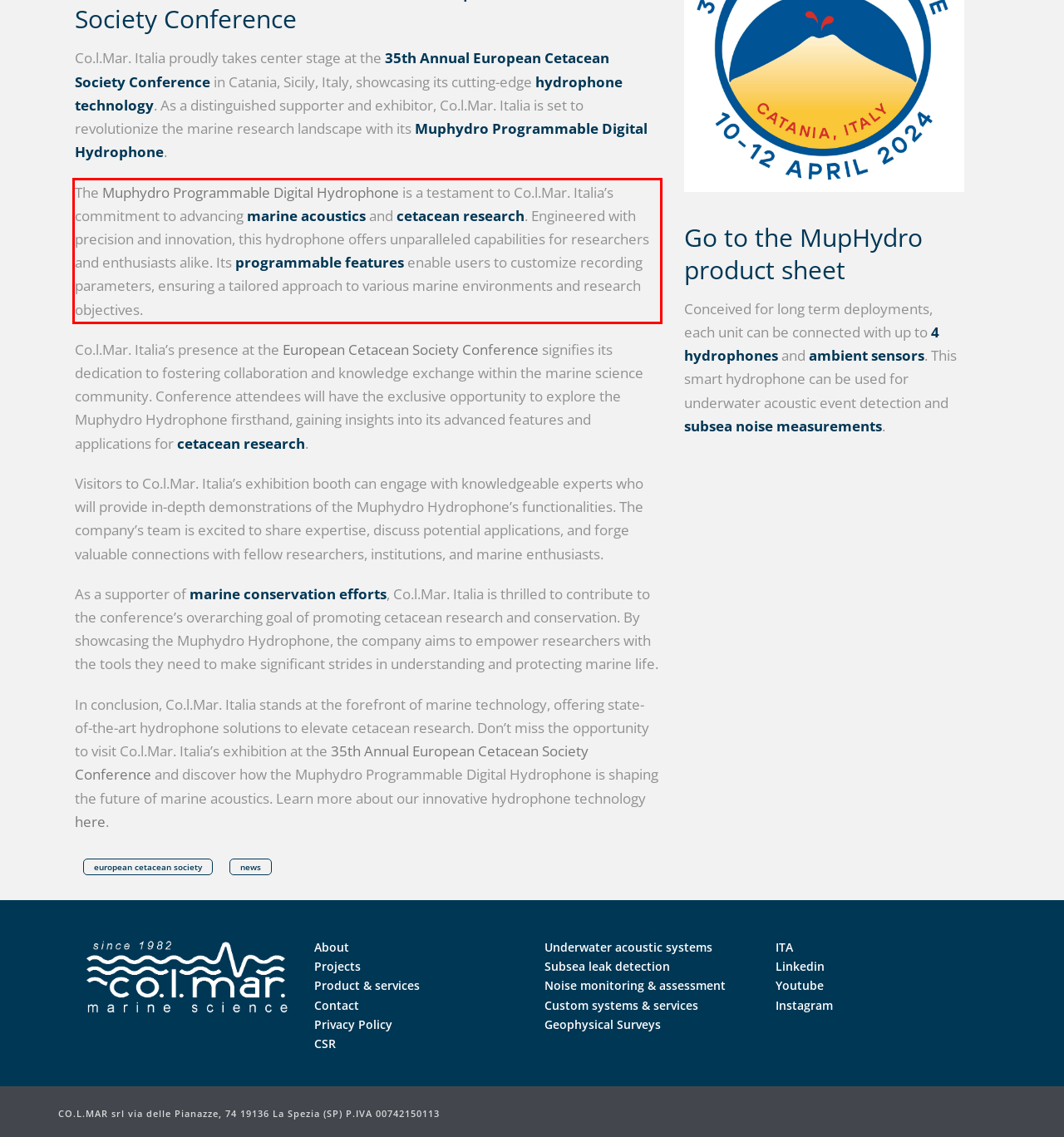Please look at the screenshot provided and find the red bounding box. Extract the text content contained within this bounding box.

The Muphydro Programmable Digital Hydrophone is a testament to Co.l.Mar. Italia’s commitment to advancing marine acoustics and cetacean research. Engineered with precision and innovation, this hydrophone offers unparalleled capabilities for researchers and enthusiasts alike. Its programmable features enable users to customize recording parameters, ensuring a tailored approach to various marine environments and research objectives.